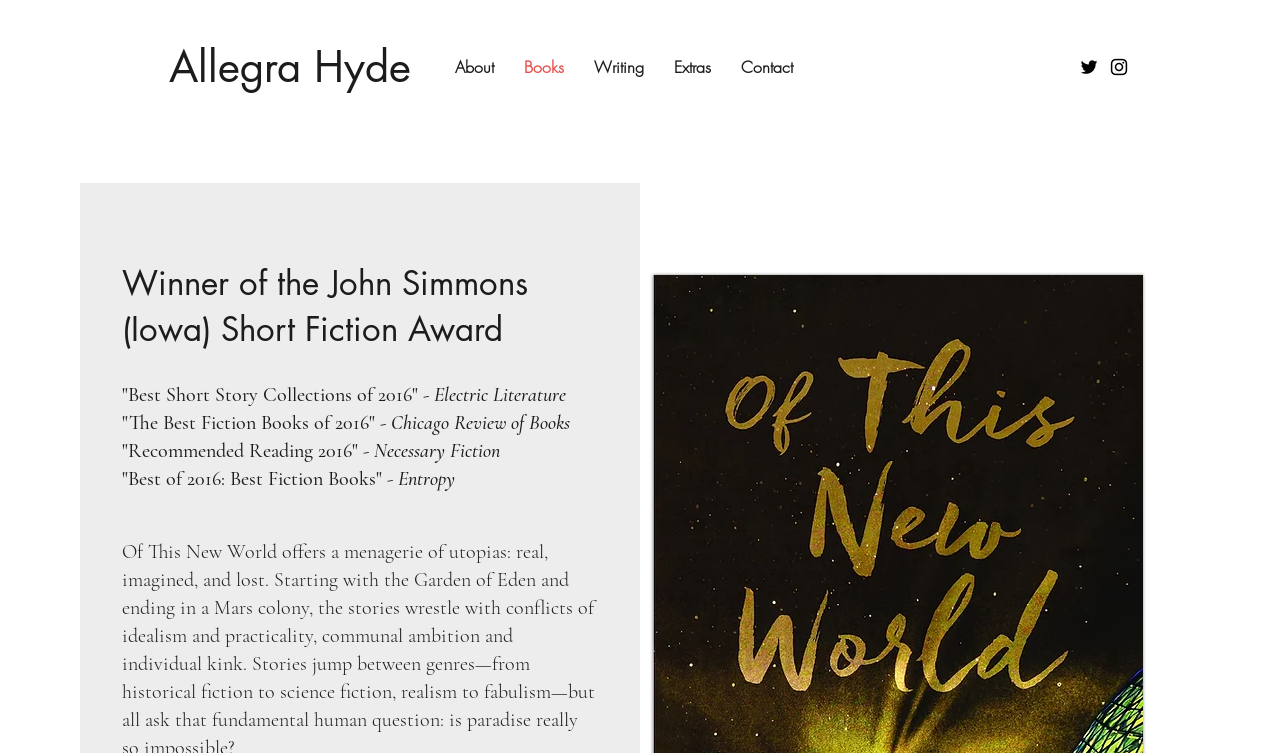Please provide a comprehensive response to the question based on the details in the image: What award did the book win?

The book won the John Simmons (Iowa) Short Fiction Award, which is mentioned in the heading element at the top of the webpage.